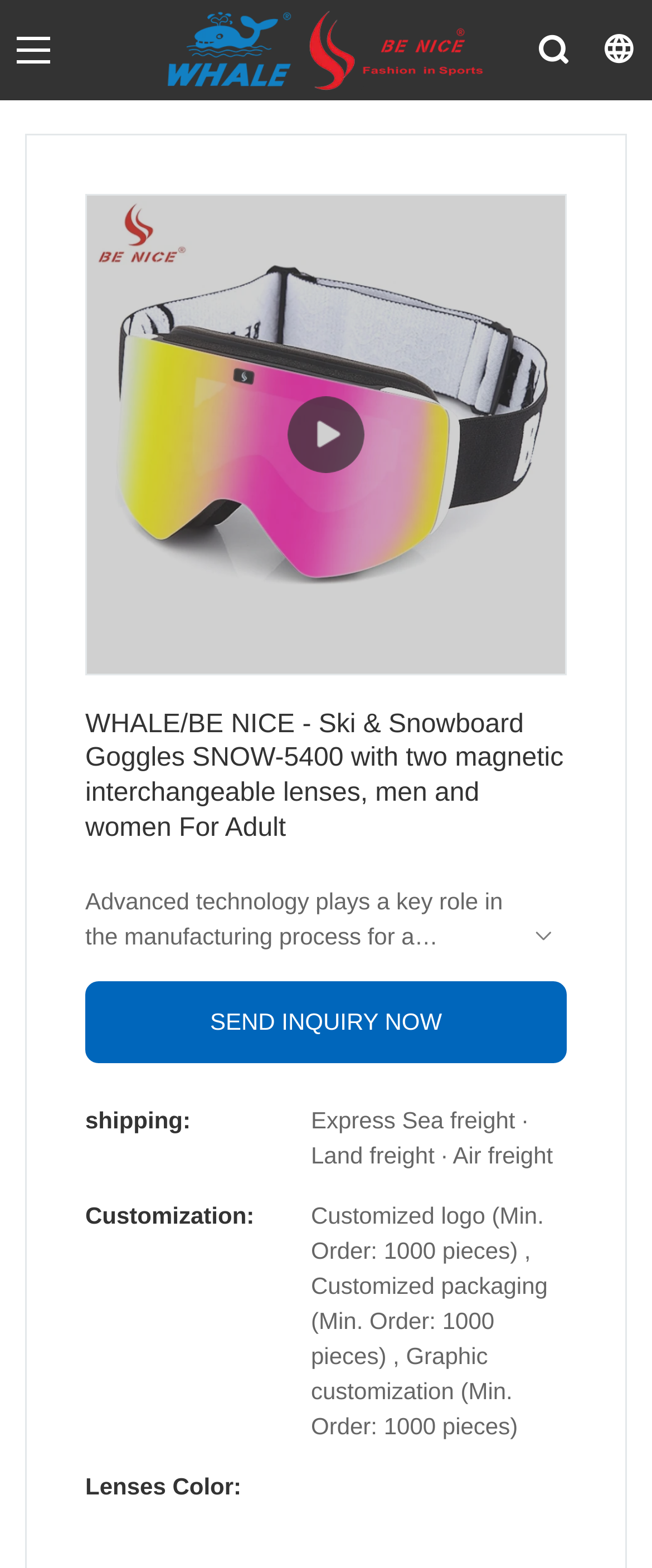What is the purpose of advanced technology in the manufacturing process? Using the information from the screenshot, answer with a single word or phrase.

Improving manufacturing tools